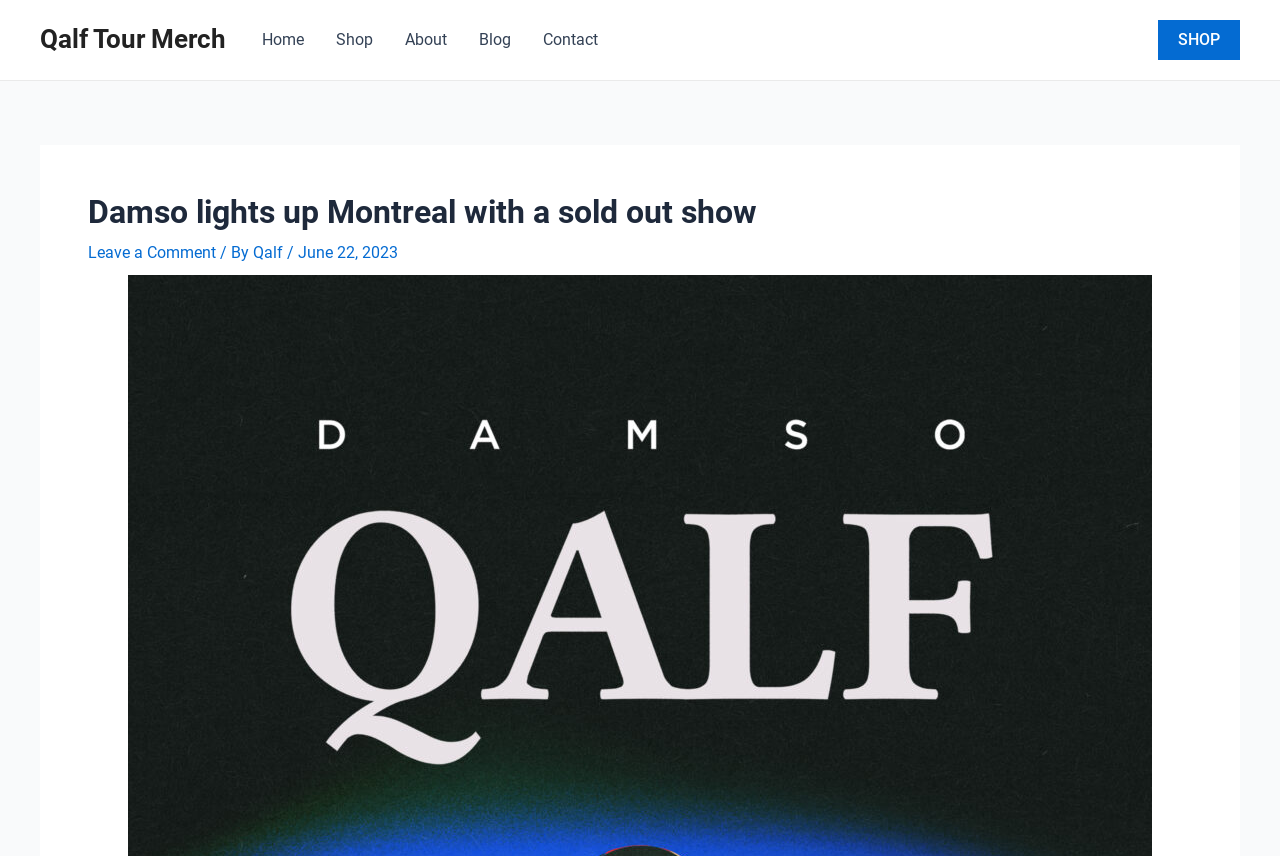Given the description of a UI element: "Qalf Tour Merch", identify the bounding box coordinates of the matching element in the webpage screenshot.

[0.031, 0.029, 0.177, 0.064]